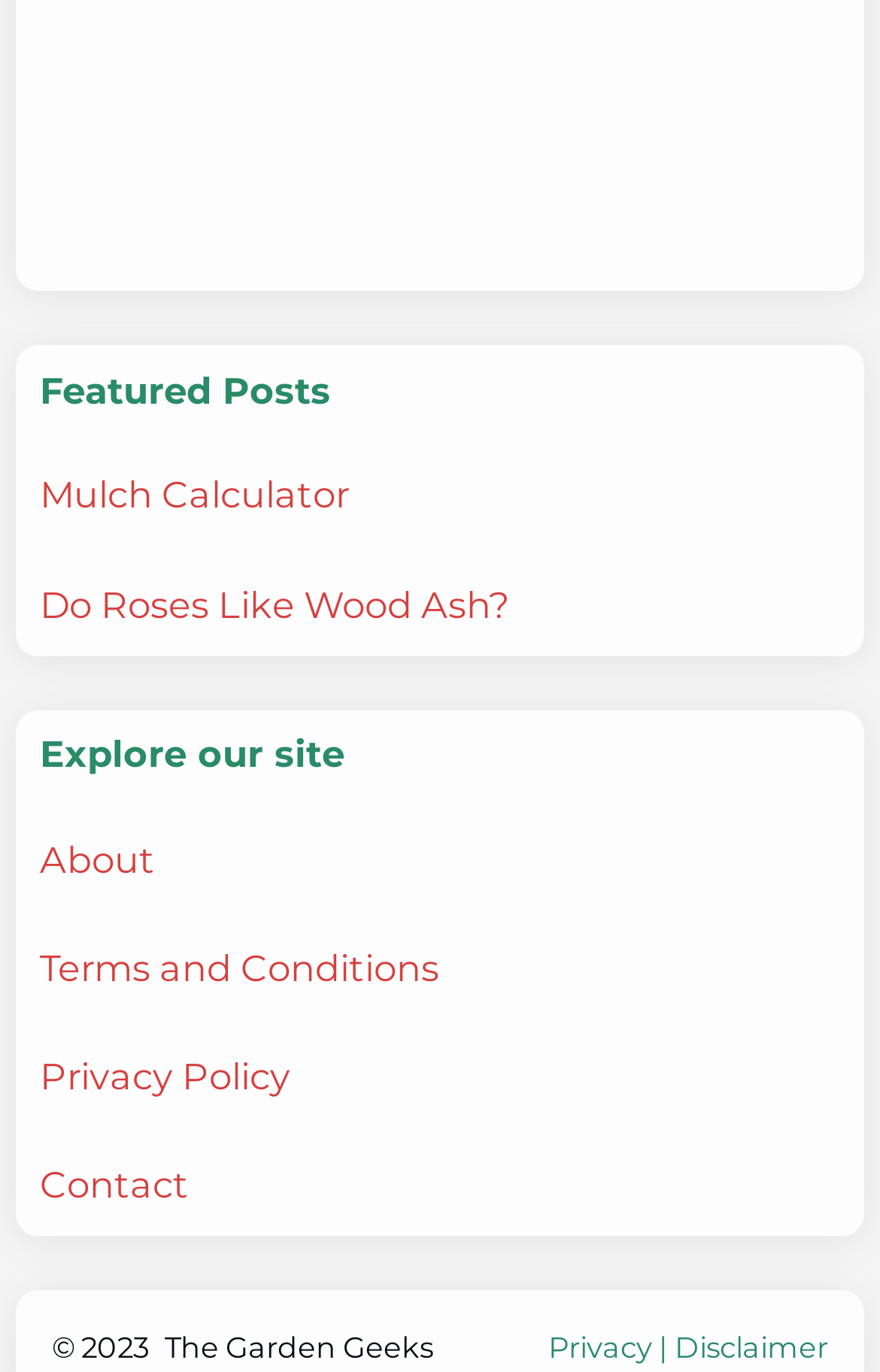Given the content of the image, can you provide a detailed answer to the question?
What is the first featured post?

The first featured post can be found by looking at the 'Featured Posts' section, which is a heading element. The first link under this section is 'Mulch Calculator', which is the answer to this question.